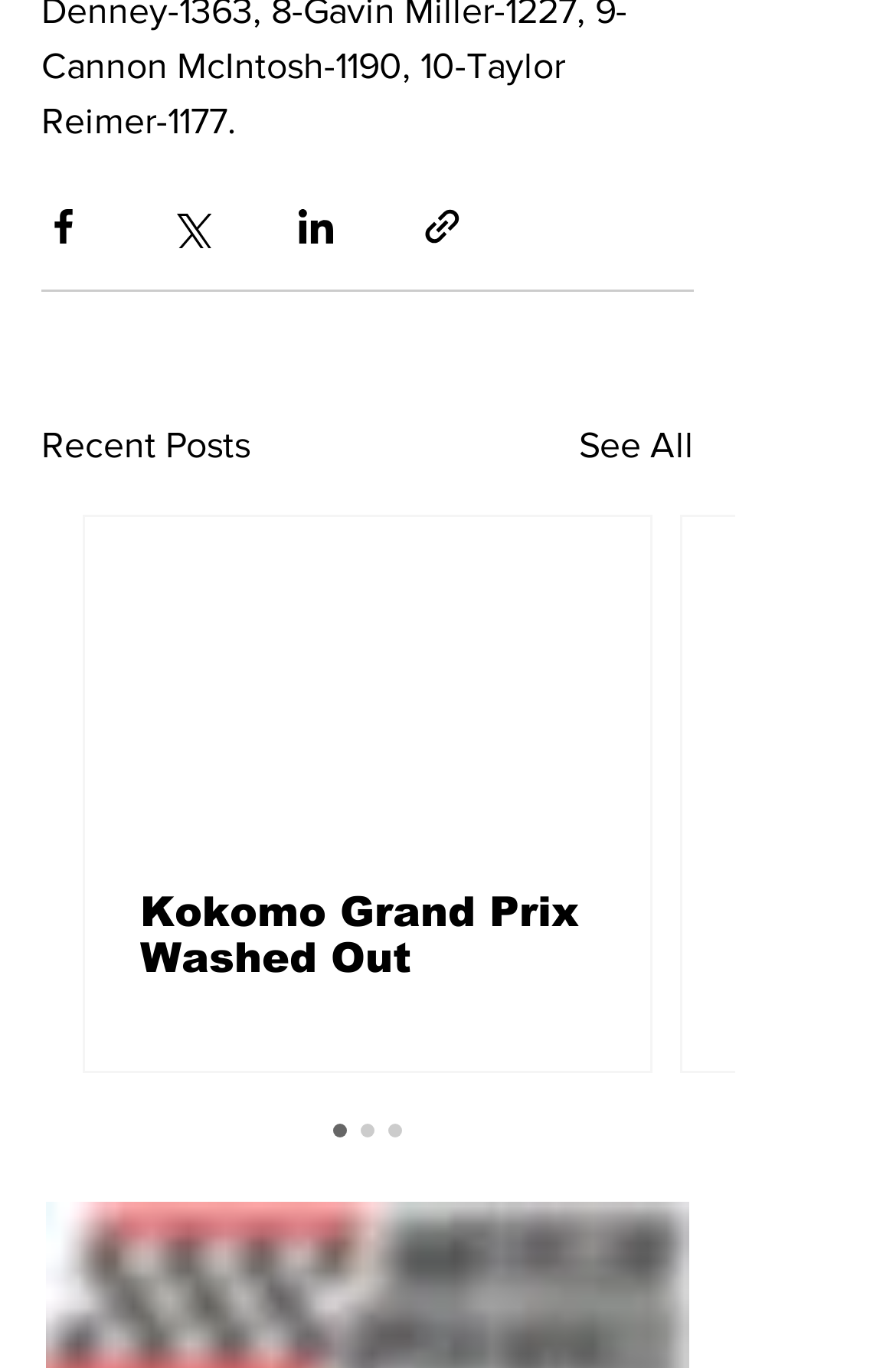Using the information in the image, could you please answer the following question in detail:
What is the text of the 'See All' link?

I looked at the link element next to the 'Recent Posts' heading and found that its text is 'See All'.